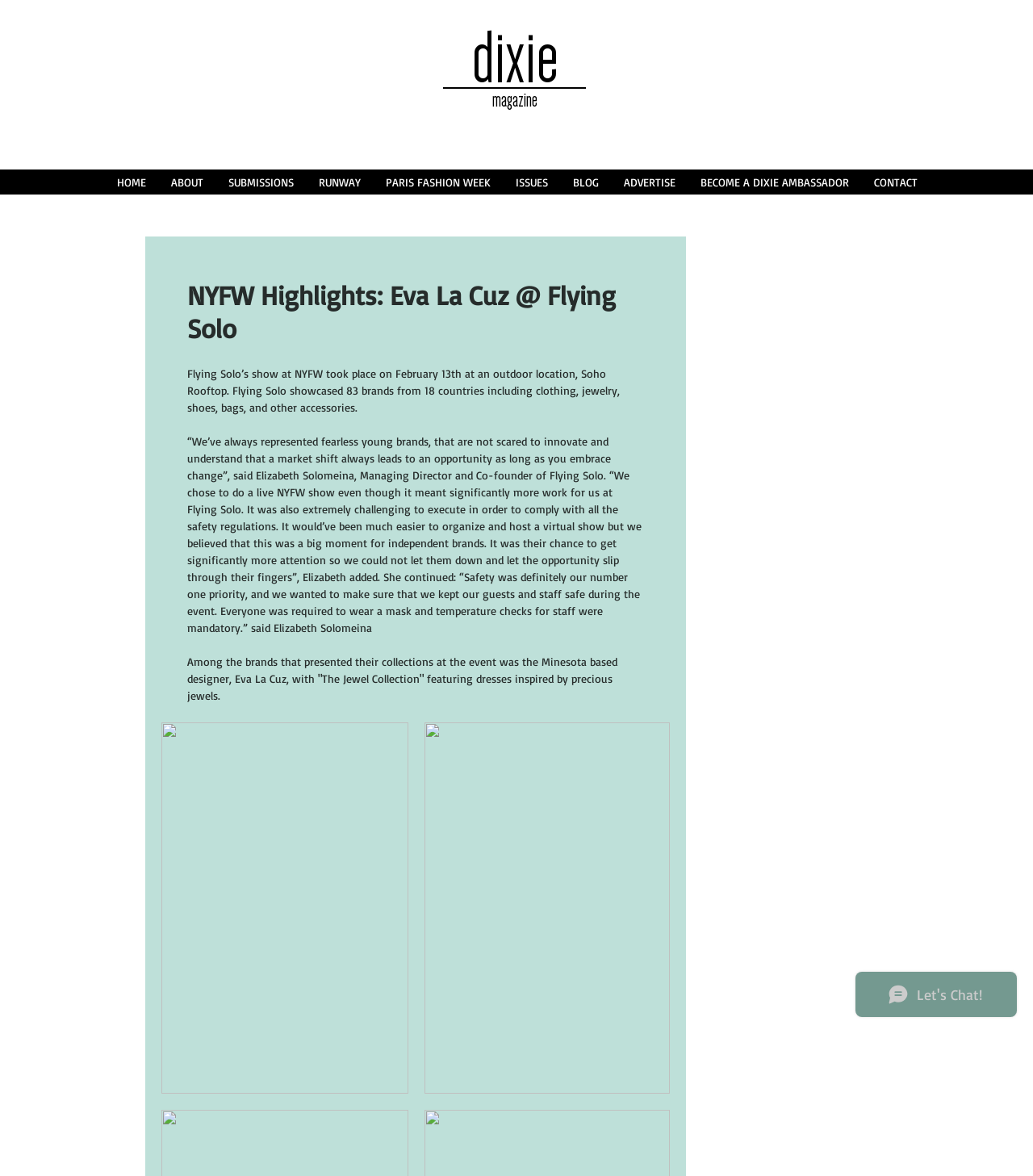Determine the coordinates of the bounding box for the clickable area needed to execute this instruction: "Go to the ABOUT page".

[0.153, 0.144, 0.208, 0.165]